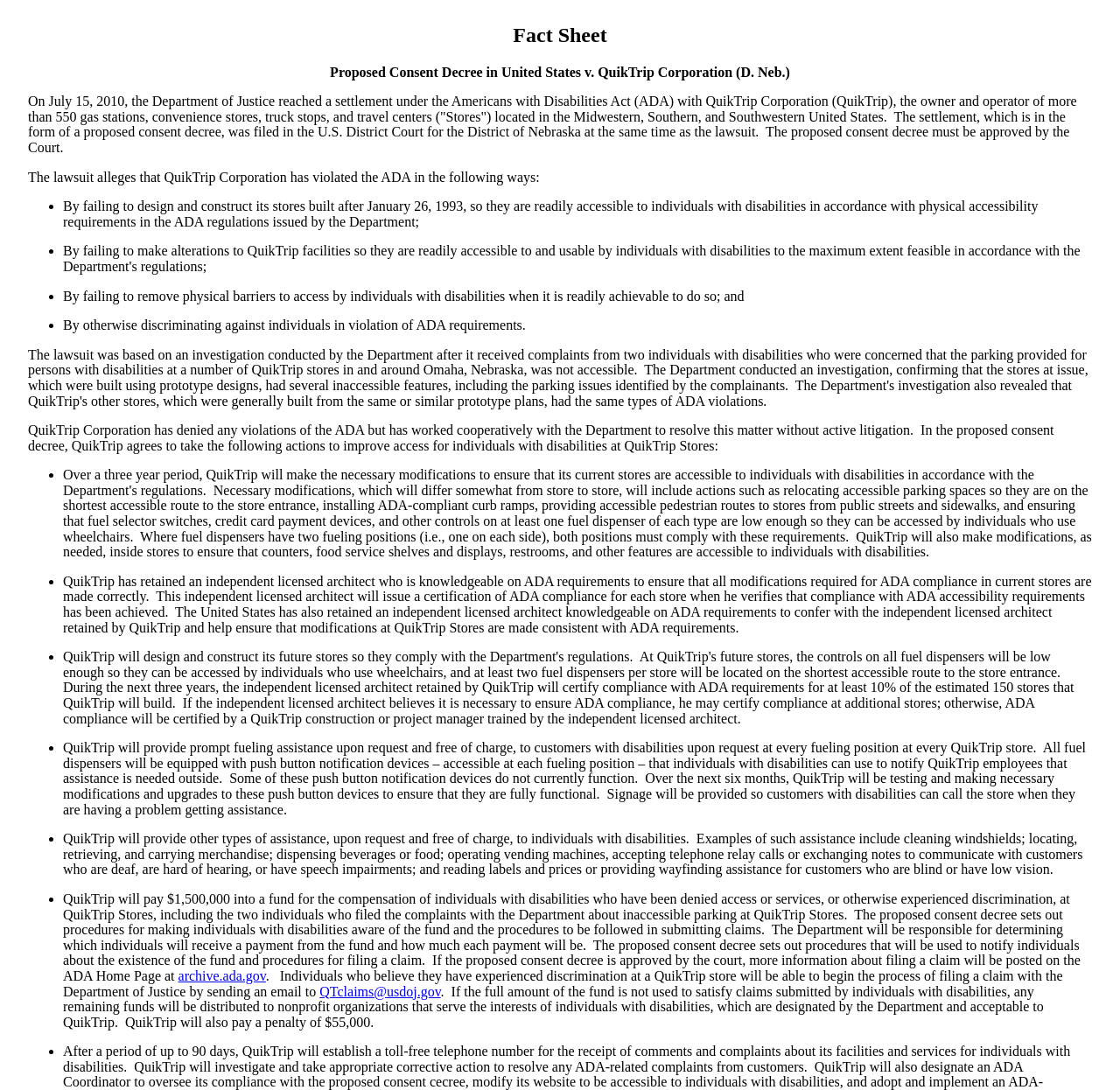Provide a thorough description of the webpage's content and layout.

The webpage appears to be a fact sheet about a proposed consent decree between the United States and QuikTrip Corporation regarding Americans with Disabilities Act (ADA) compliance. 

At the top of the page, there is a title "Proposed Consent Decree in United States v. QuikTrip Corporation (D. Neb.)". Below the title, there is a paragraph explaining the settlement, which is followed by a list of ways QuikTrip Corporation has allegedly violated the ADA. 

The list includes four bullet points, each describing a different violation, such as failing to design and construct stores to be readily accessible to individuals with disabilities and failing to remove physical barriers to access. 

After the list of violations, there is a paragraph explaining that QuikTrip Corporation has denied any violations of the ADA but has worked cooperatively with the Department to resolve the matter. 

Below this paragraph, there is a list of actions QuikTrip agrees to take to improve access for individuals with disabilities at their stores. This list includes six bullet points, each describing a different action, such as retaining an independent licensed architect to ensure ADA compliance and providing prompt fueling assistance upon request and free of charge to customers with disabilities. 

At the bottom of the page, there are links to "archive.ada.gov" and "QTclaims@usdoj.gov", which provide more information about filing a claim and the process of distributing the fund to individuals with disabilities.